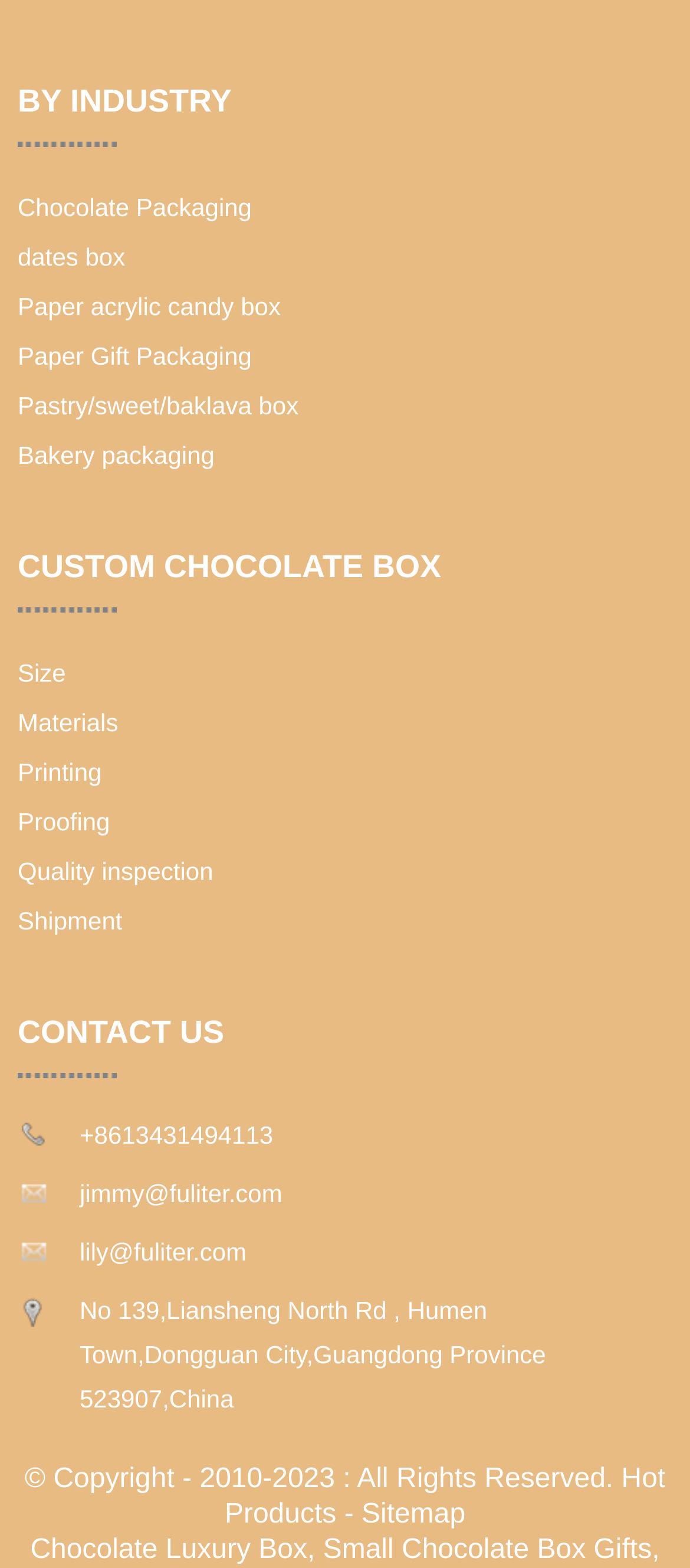Find the bounding box of the UI element described as follows: "Bakery packaging".

[0.026, 0.282, 0.311, 0.3]